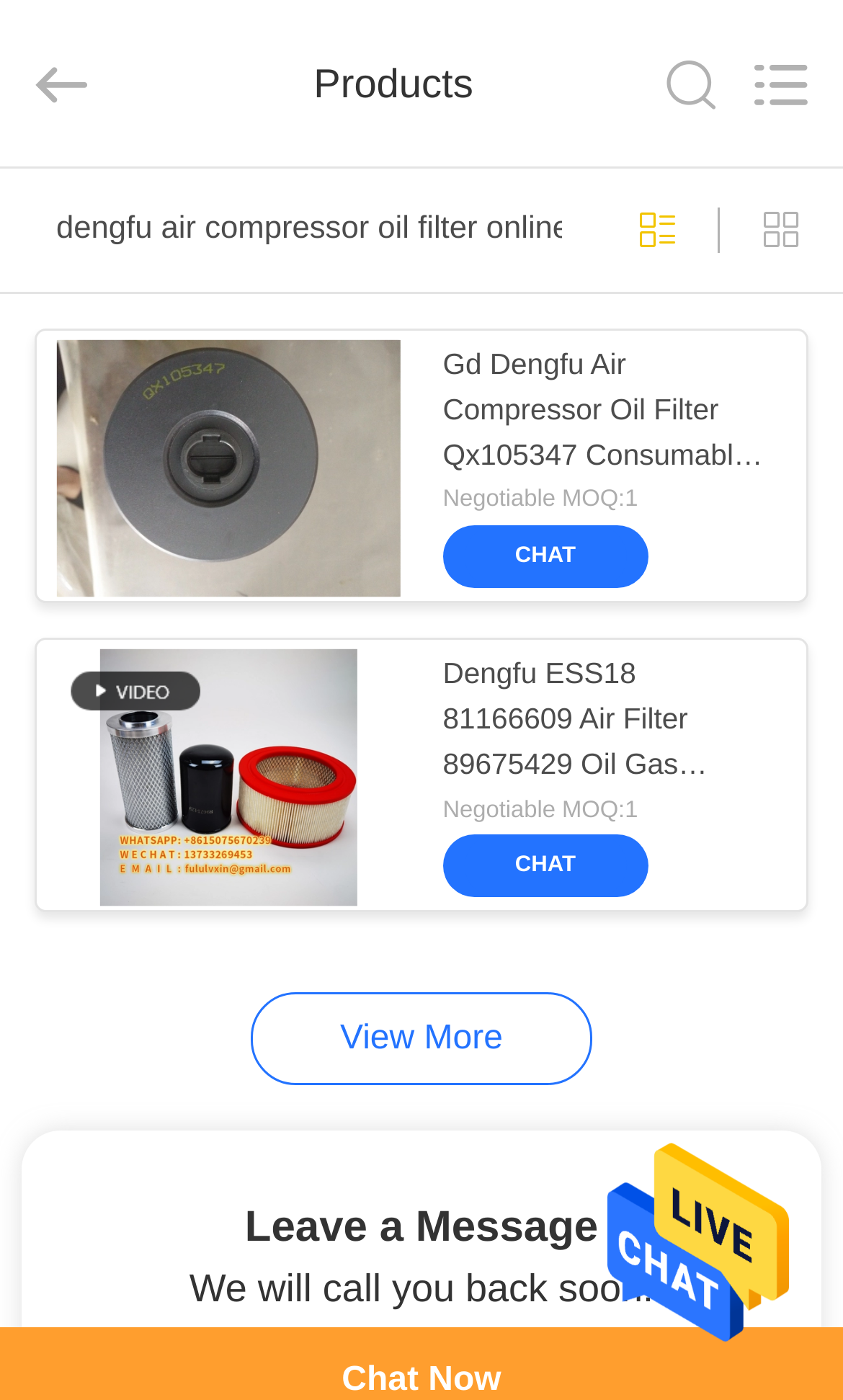How many navigation links are there?
Using the image, elaborate on the answer with as much detail as possible.

I counted the number of links in the top navigation bar, which are HOME, PRODUCTS, VIDEOS, ABOUT US, FACTORY TOUR, QUALITY CONTROL, CONTACT US, and NEWS.